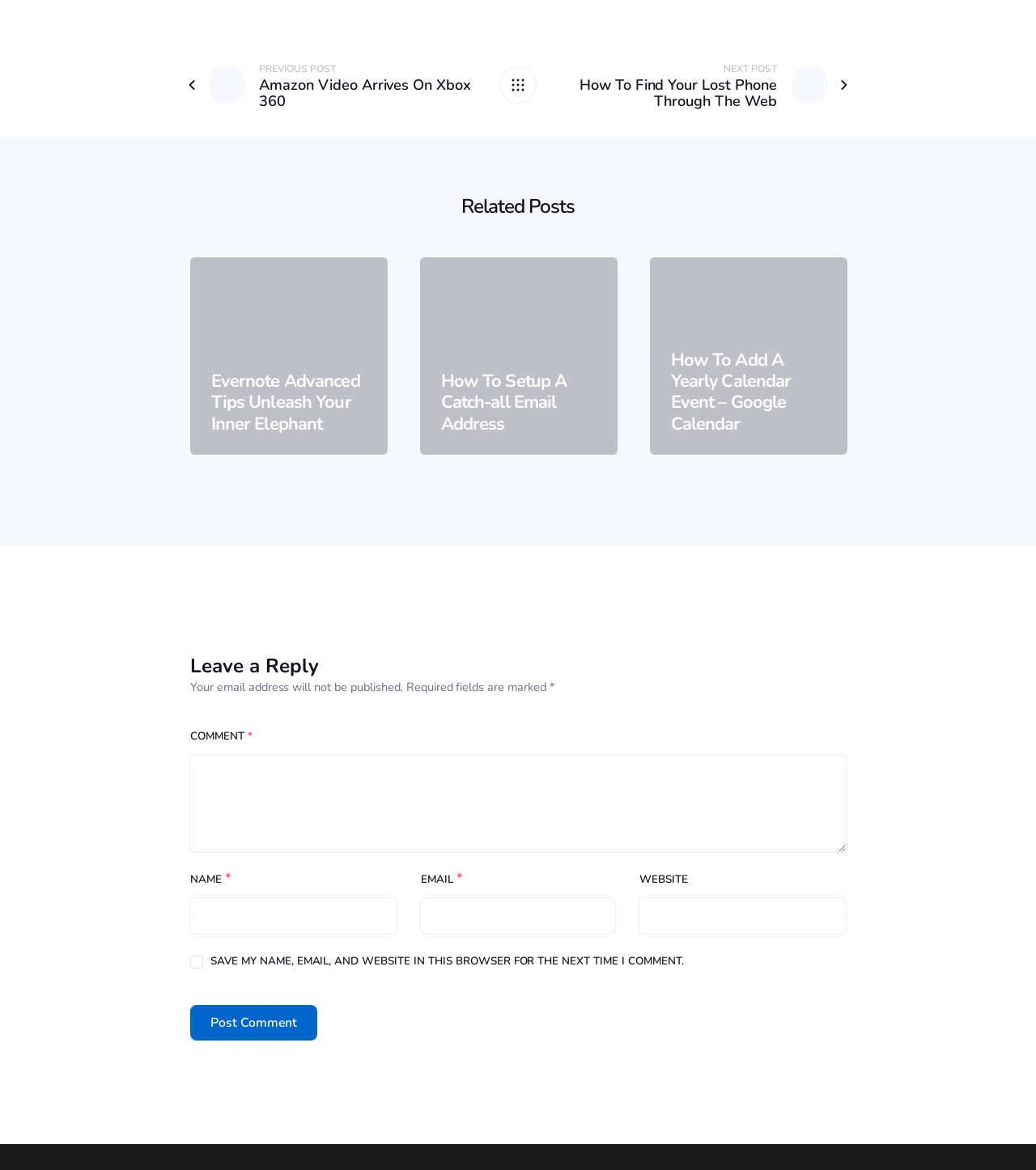Given the element description, predict the bounding box coordinates in the format (top-left x, top-left y, bottom-right x, bottom-right y). Make sure all values are between 0 and 1. Here is the element description: parent_node: COMMENT * name="d8712a6445"

[0.184, 0.645, 0.816, 0.728]